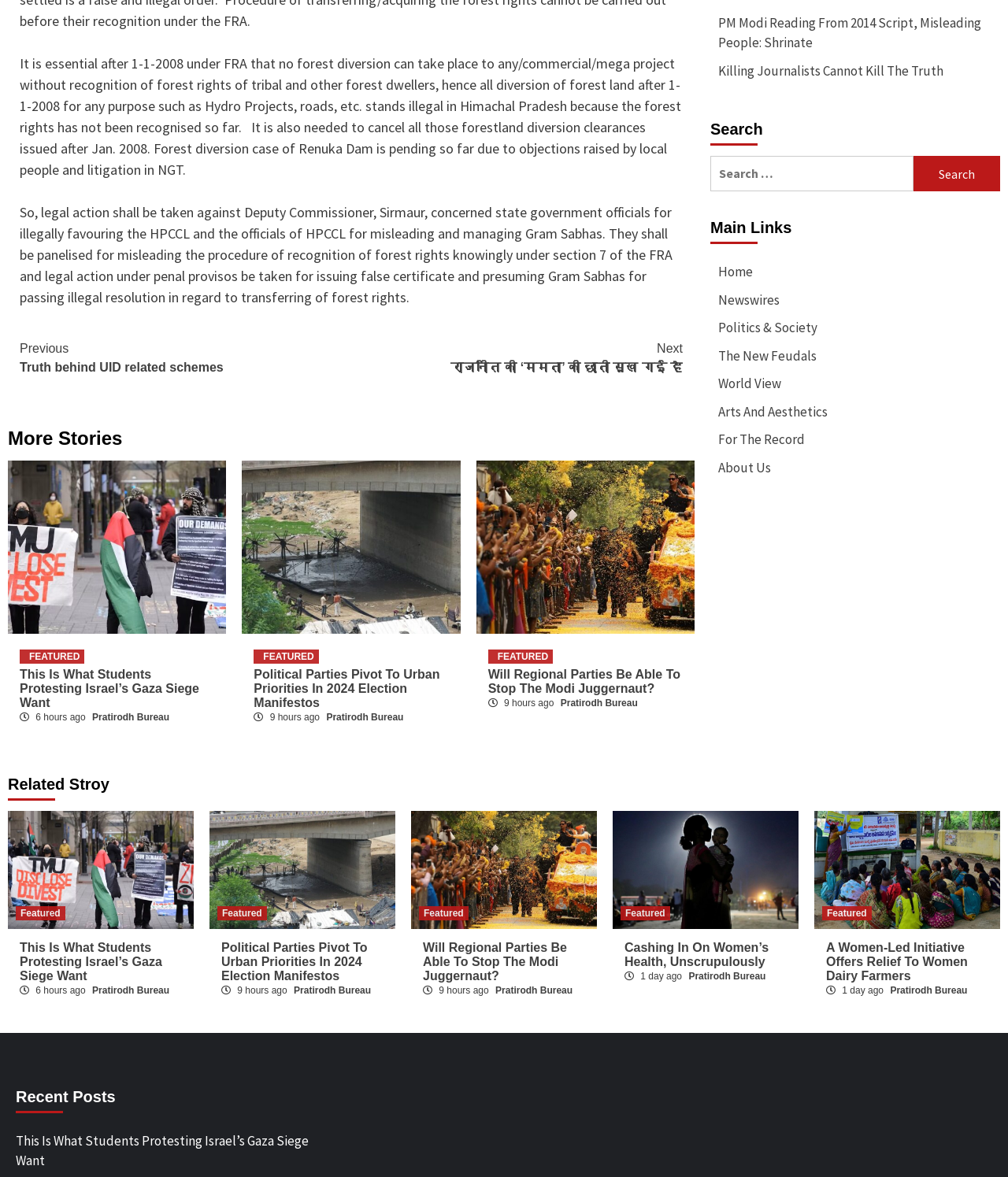Find the bounding box coordinates of the element you need to click on to perform this action: 'Click on the 'Home' link'. The coordinates should be represented by four float values between 0 and 1, in the format [left, top, right, bottom].

[0.712, 0.223, 0.984, 0.246]